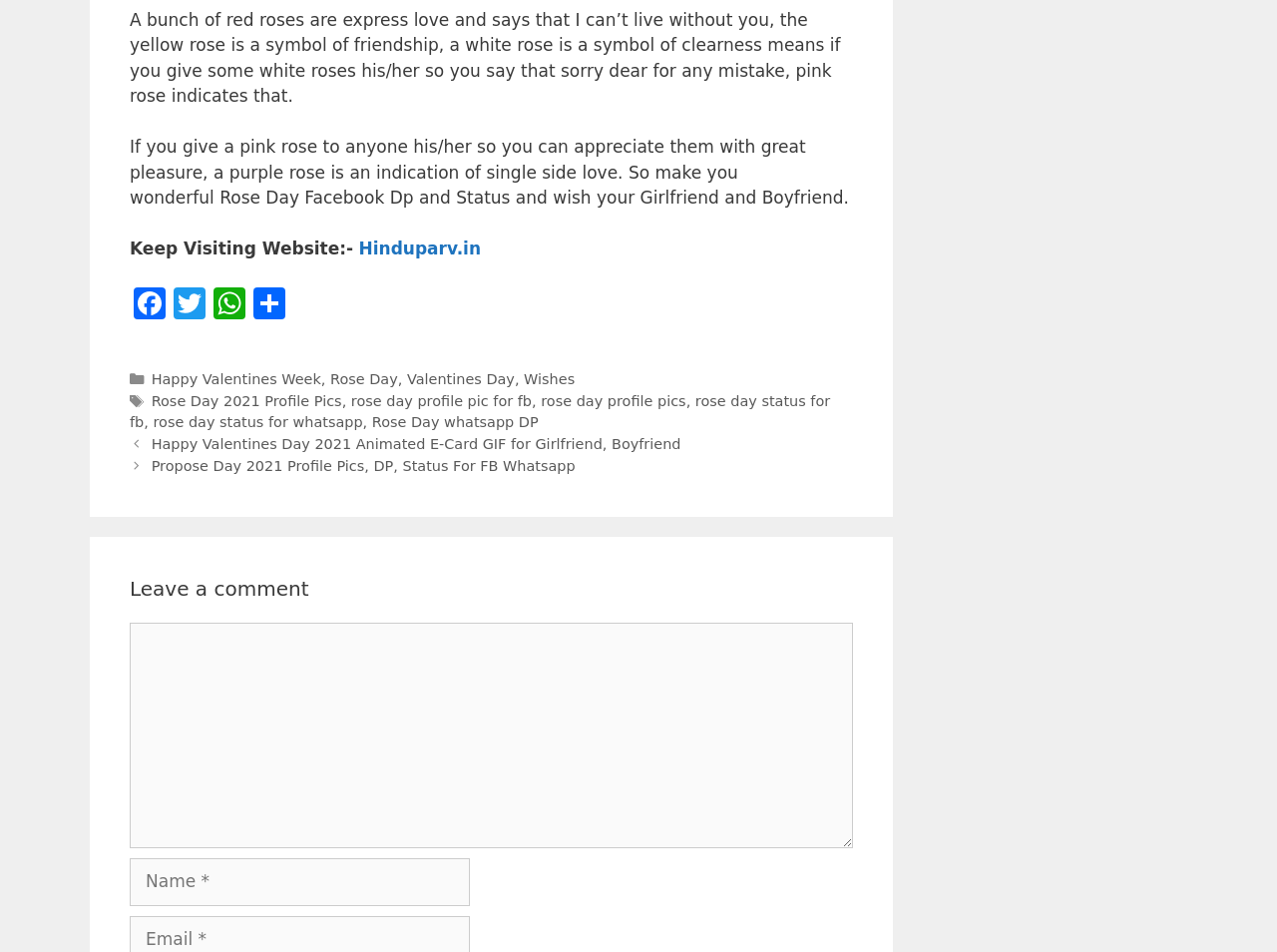Provide a thorough and detailed response to the question by examining the image: 
What is the category of the post?

The category of the post is indicated by the link 'Rose Day' in the footer section of the webpage, which suggests that the post is related to Rose Day.